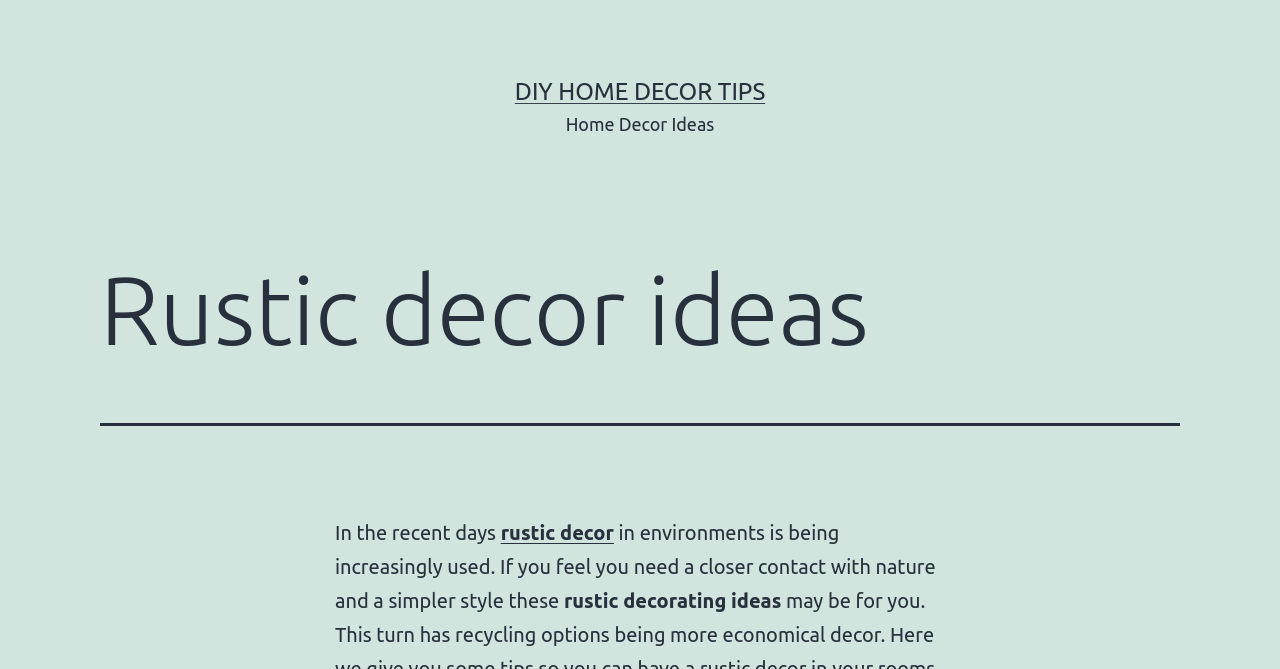Can you find the bounding box coordinates for the UI element given this description: "rustic decor"? Provide the coordinates as four float numbers between 0 and 1: [left, top, right, bottom].

[0.391, 0.779, 0.48, 0.813]